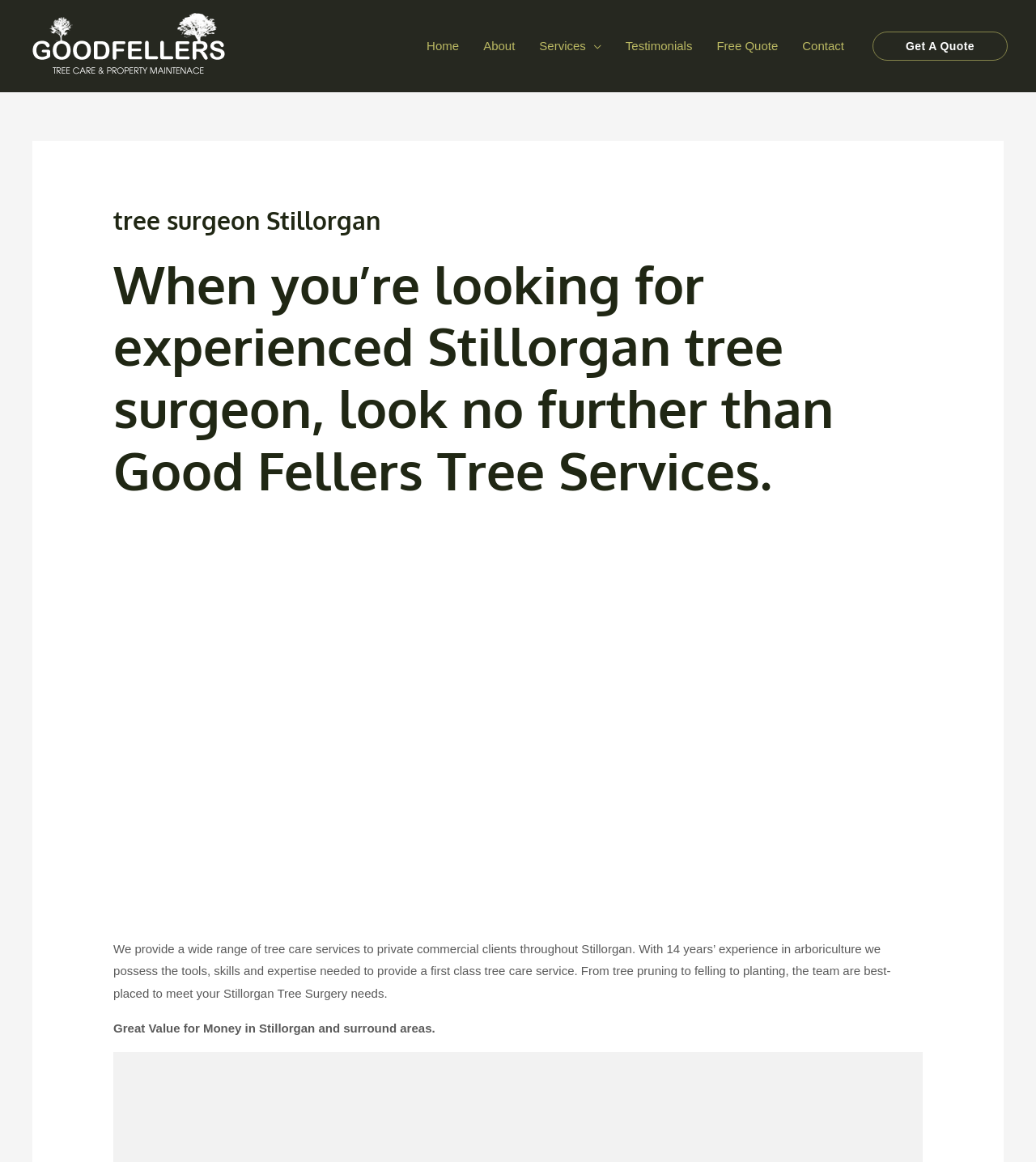Predict the bounding box coordinates of the UI element that matches this description: "Get A Quote". The coordinates should be in the format [left, top, right, bottom] with each value between 0 and 1.

[0.842, 0.027, 0.973, 0.052]